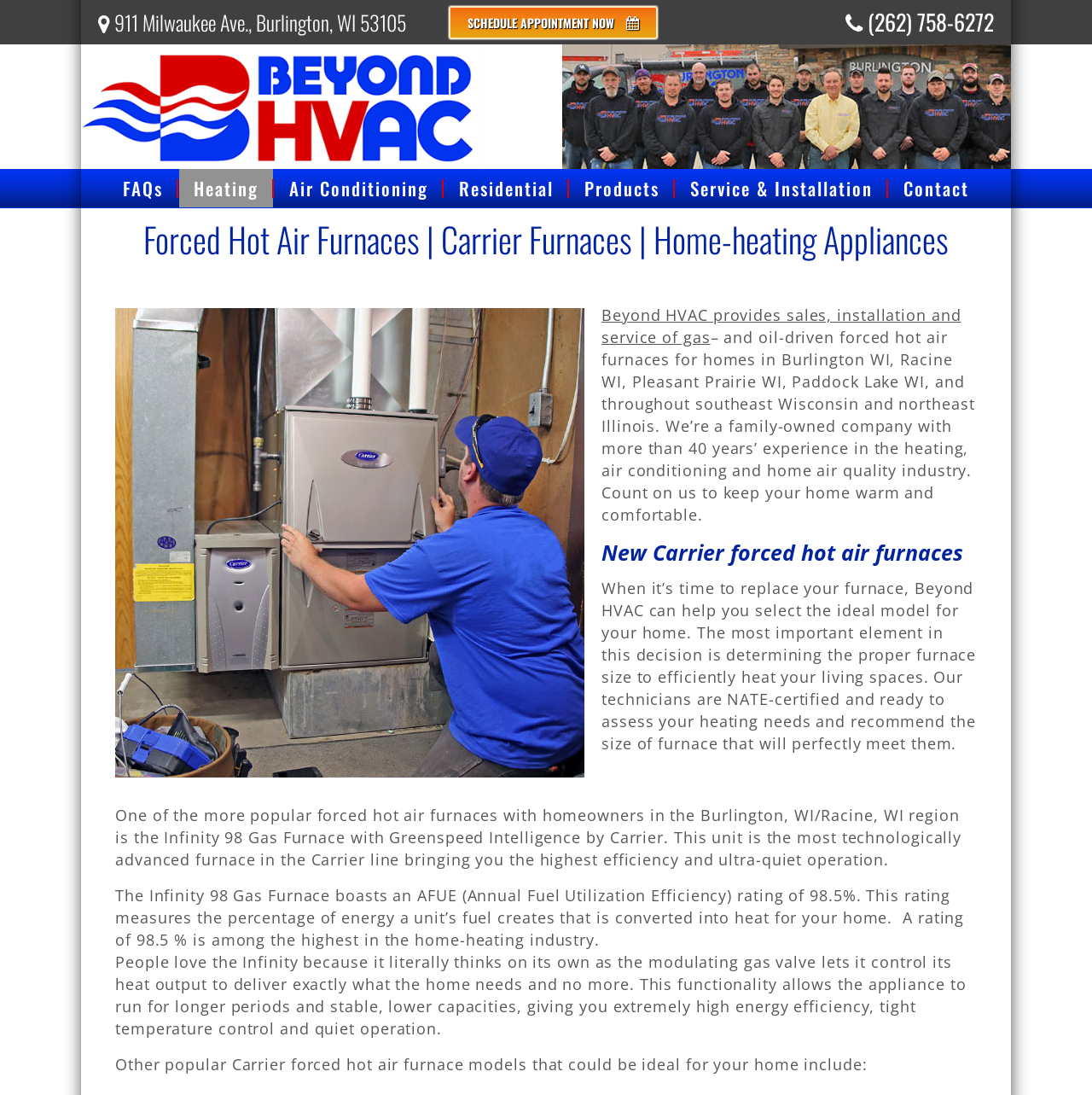Determine the main heading of the webpage and generate its text.

Forced Hot Air Furnaces | Carrier Furnaces | Home-heating Appliances